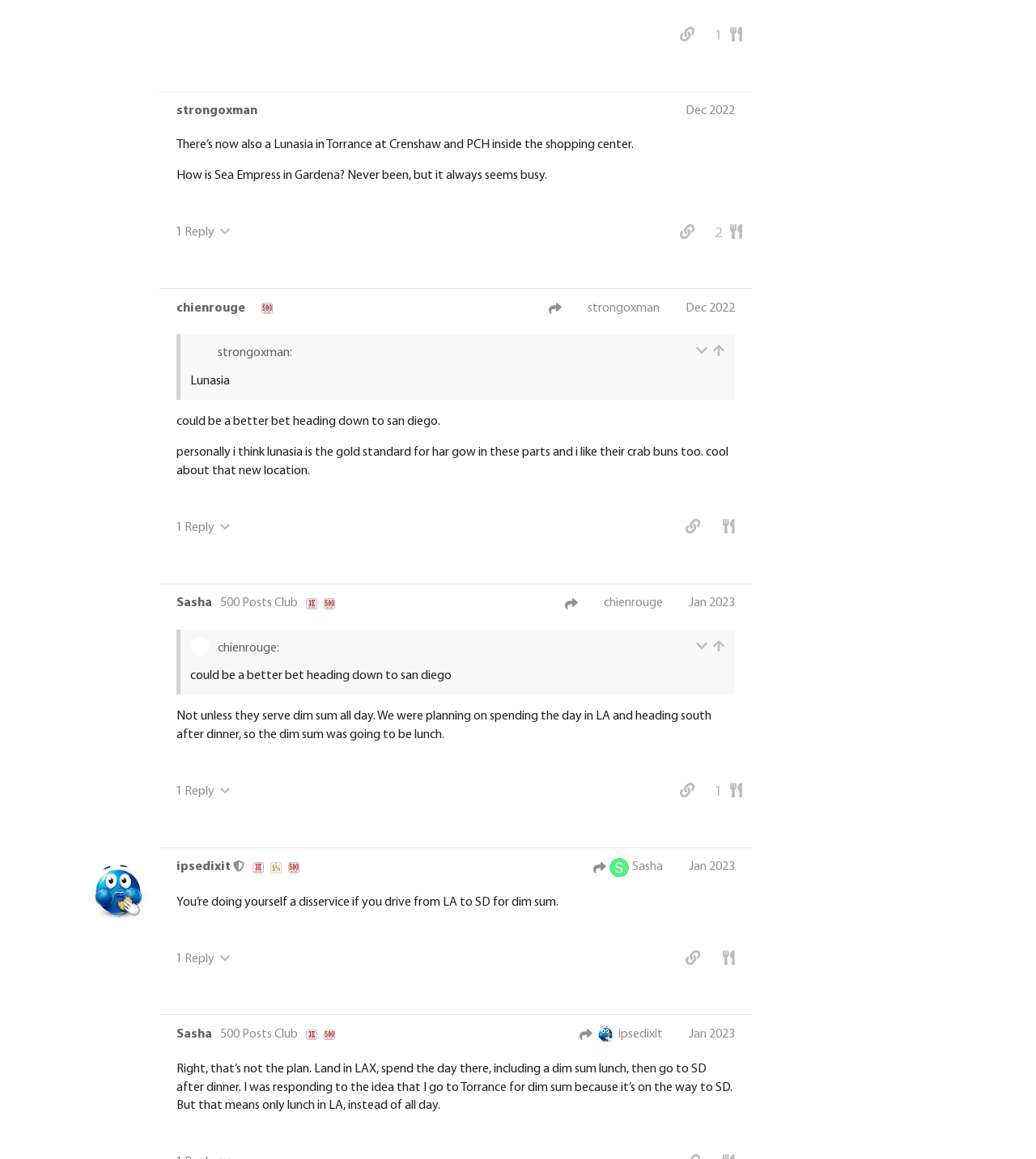What is the username of the user who posted 'You’re doing yourself a disservice if you drive from LA to SD for dim sum.'?
Based on the image, give a concise answer in the form of a single word or short phrase.

ipsedixit